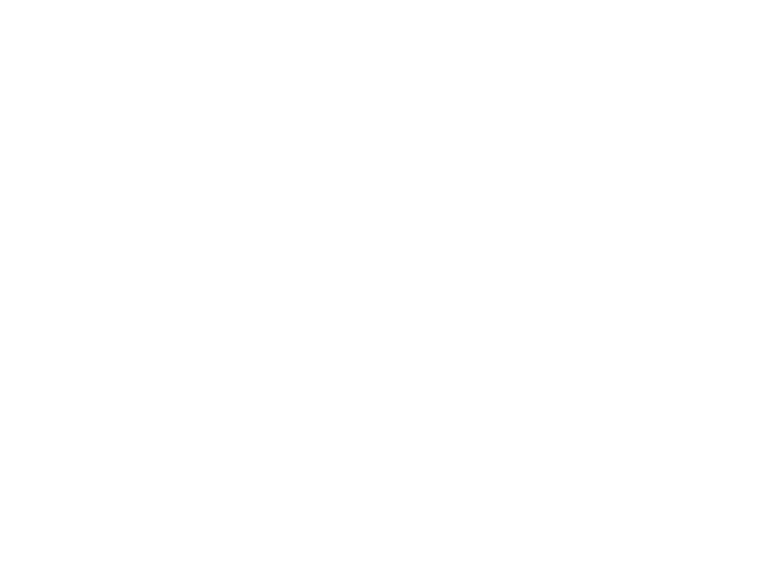Convey a detailed narrative of what is depicted in the image.

The image depicts a design of a cabin intended for use on crawler vehicles, specifically the "Krypton M-F" model. The cabin features a modern aesthetic tailored for enhanced operator comfort and safety. Emphasizing visibility and noise reduction, it aligns with advanced ergonomic standards. This design is part of ongoing research and development efforts aimed at improving the user experience in challenging environments. Collaborations with notable institutions, like the Universities of Bergamo and the Polytechnic of Milan, further enhance the credibility and innovation behind this product. The image is embedded within a webpage that outlines the company's commitment to quality and compliance with international testing protocols.